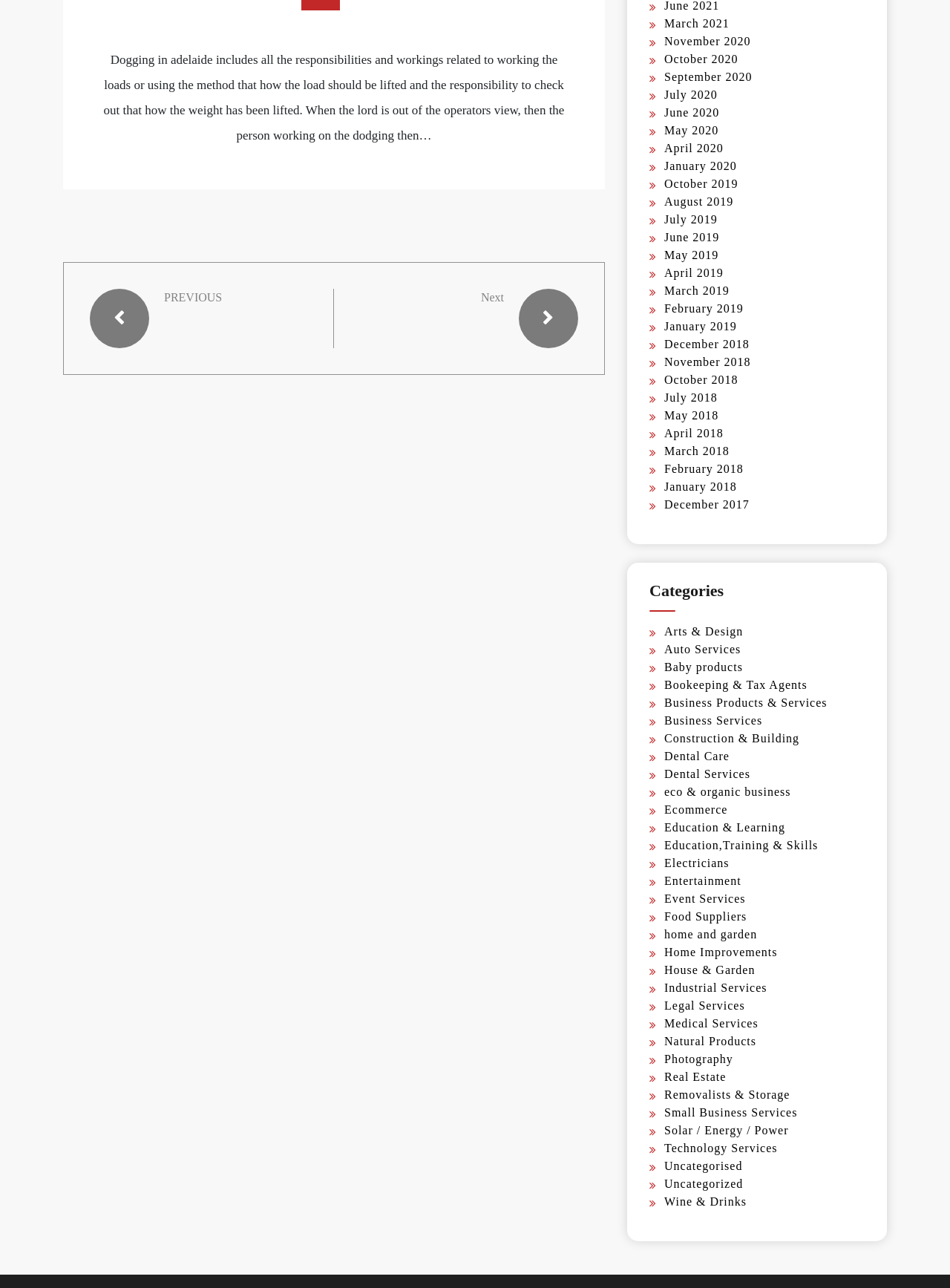What is the topic of the main text?
Using the image, provide a detailed and thorough answer to the question.

The main text on the webpage is about dogging in Adelaide, which includes the responsibilities and workings related to working the loads or using the method that how the load should be lifted and the responsibility to check out that how the weight has been lifted.